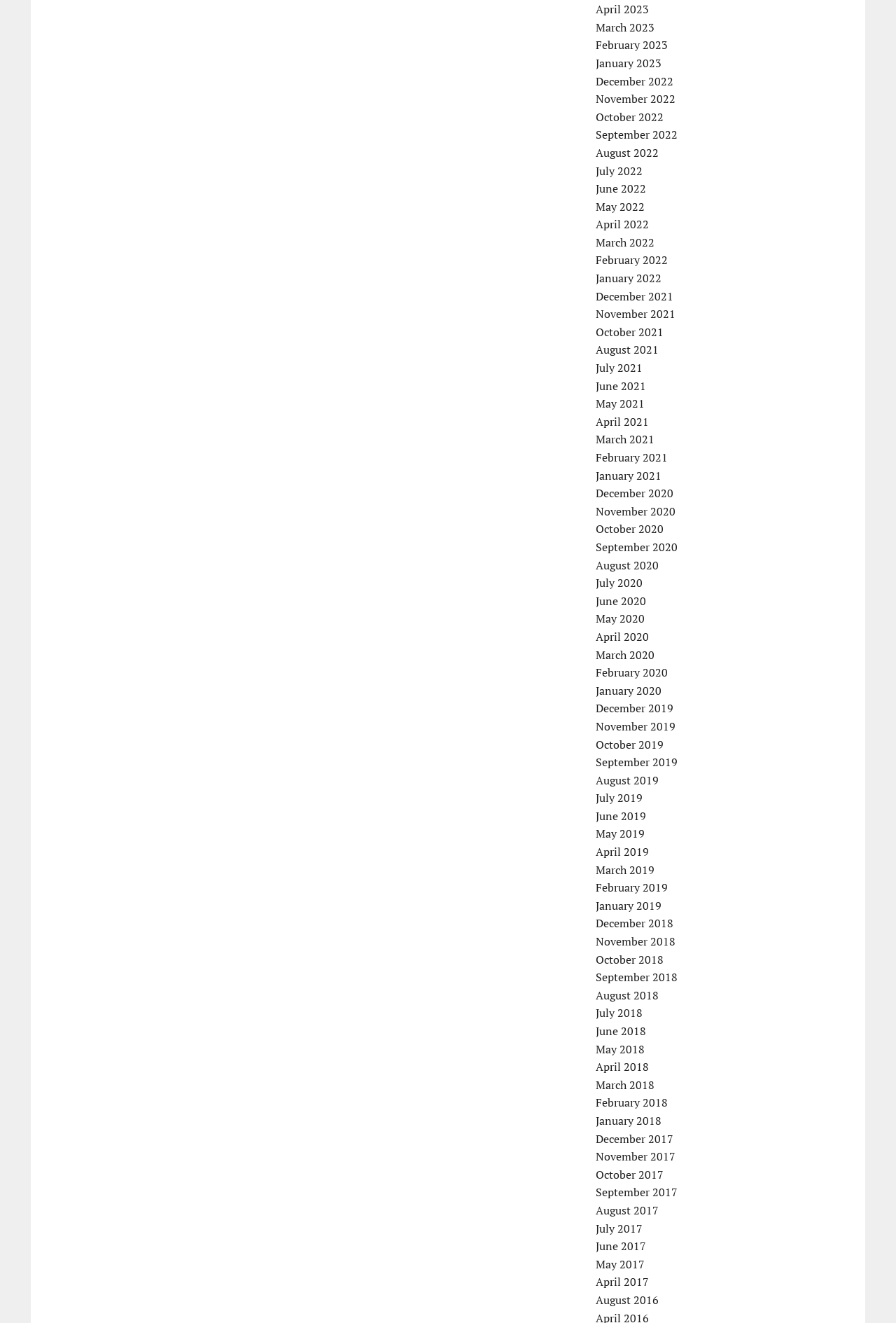Are there any months listed in 2015? Examine the screenshot and reply using just one word or a brief phrase.

No